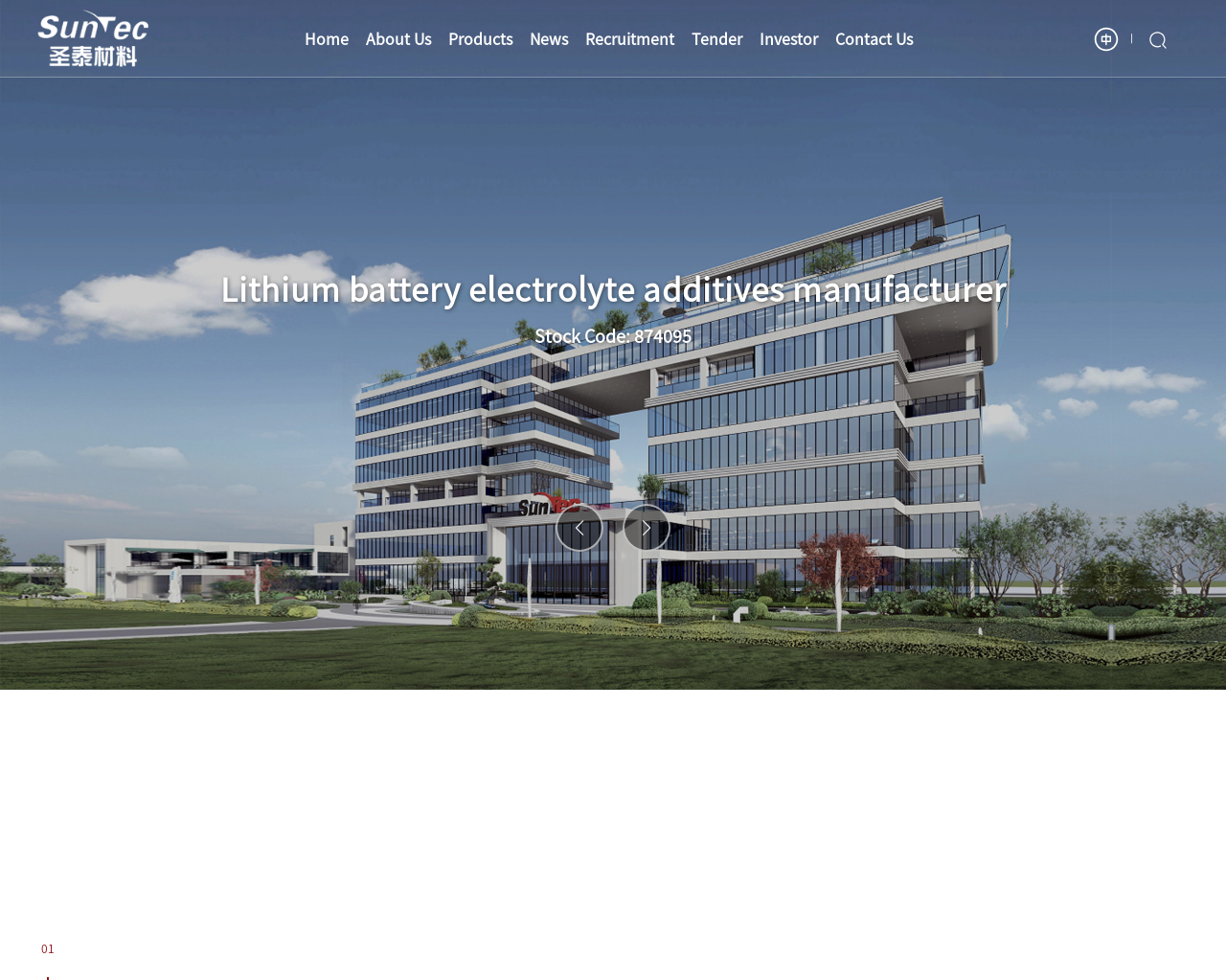Illustrate the webpage's structure and main components comprehensively.

The webpage is about Hebei Shengtai Material Co., Ltd., a company specializing in lithium battery electrolyte additives and new lithium battery electrolyte research and development, production, and sales.

At the top left corner, there is a logo of the company, accompanied by a link to the company's homepage. Below the logo, there is a navigation menu with links to various sections, including Home, About Us, Products, News, Recruitment, Tender, Investor, and Contact Us. These links are aligned horizontally and take up the top portion of the page.

On the right side of the navigation menu, there are two more links: CN and search, with a small flag icon and a magnifying glass icon, respectively.

The main content of the page is a slider, which takes up most of the page's width. The slider has a large image with a caption "Lithium battery electrolyte additives manufacturer" and a heading with the same text. Below the image, there is a static text "Stock Code: 874095". The slider has two buttons, "Previous slide" and "Next slide", allowing users to navigate through the content.

Overall, the webpage has a simple and organized layout, with a clear focus on the company's products and services.